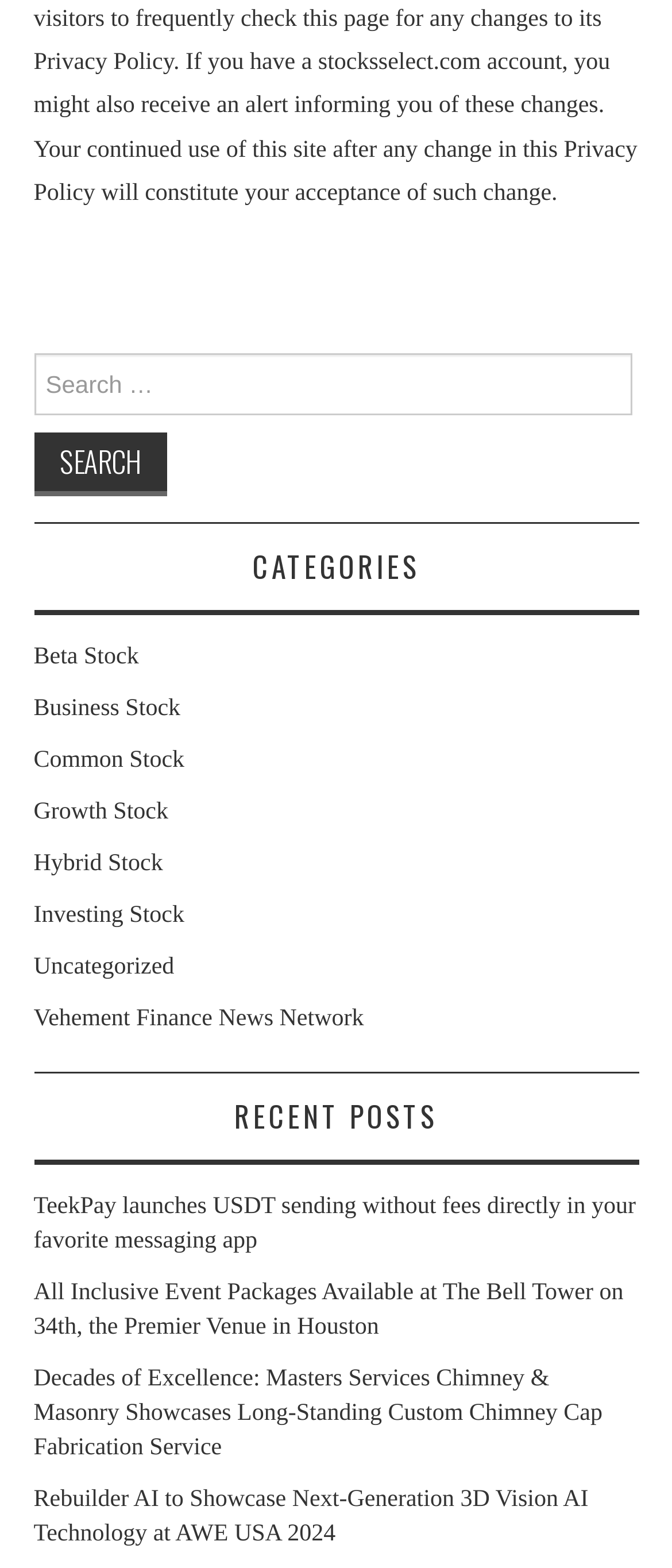Please identify the coordinates of the bounding box for the clickable region that will accomplish this instruction: "Search for something".

[0.05, 0.225, 0.941, 0.265]